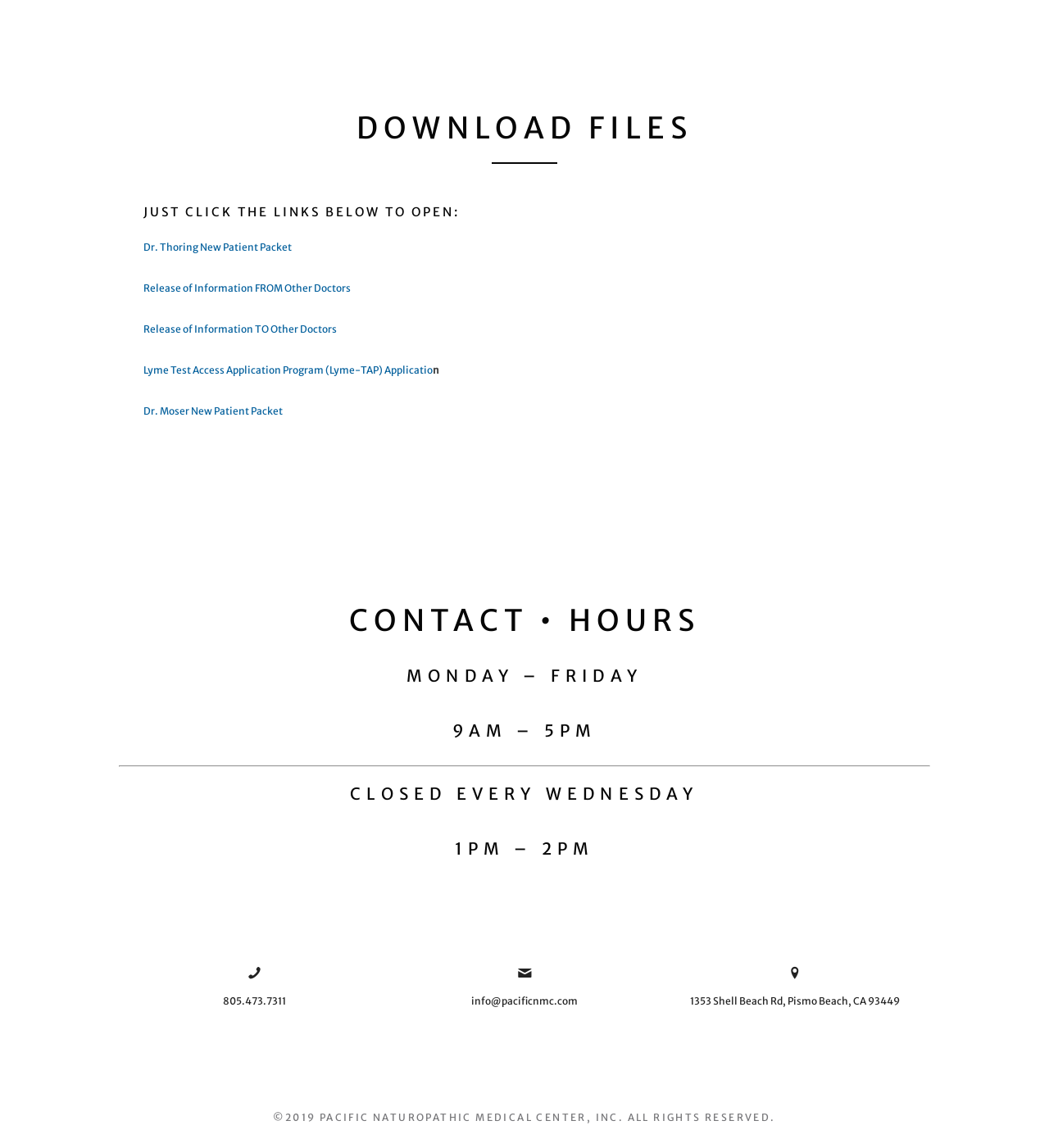Indicate the bounding box coordinates of the clickable region to achieve the following instruction: "view contact information."

[0.212, 0.867, 0.272, 0.877]